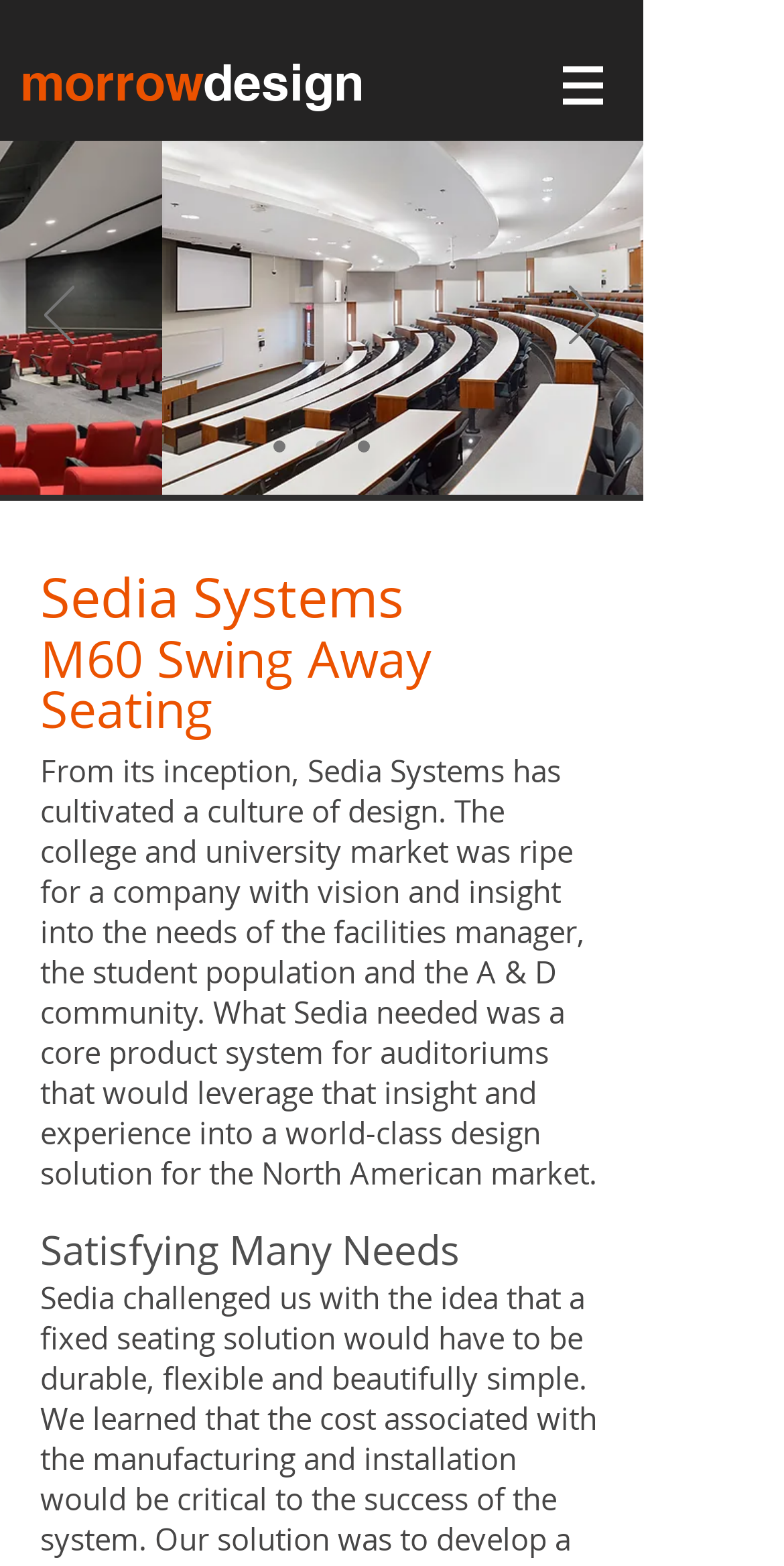Return the bounding box coordinates of the UI element that corresponds to this description: "aria-label="Previous"". The coordinates must be given as four float numbers in the range of 0 and 1, [left, top, right, bottom].

[0.056, 0.182, 0.095, 0.224]